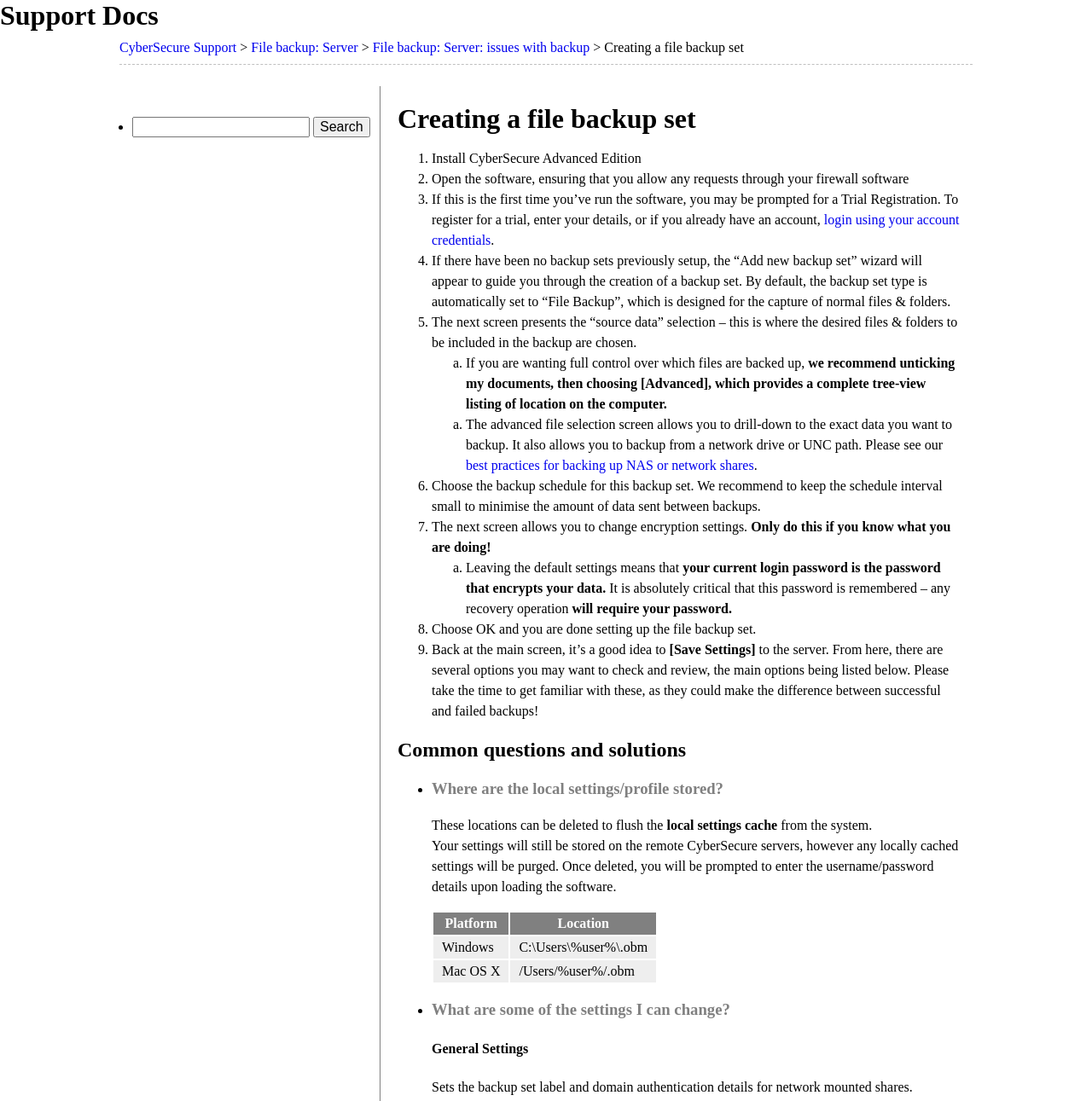What should you do if you want full control over which files are backed up?
Give a single word or phrase as your answer by examining the image.

Untick 'My Documents' and choose 'Advanced'